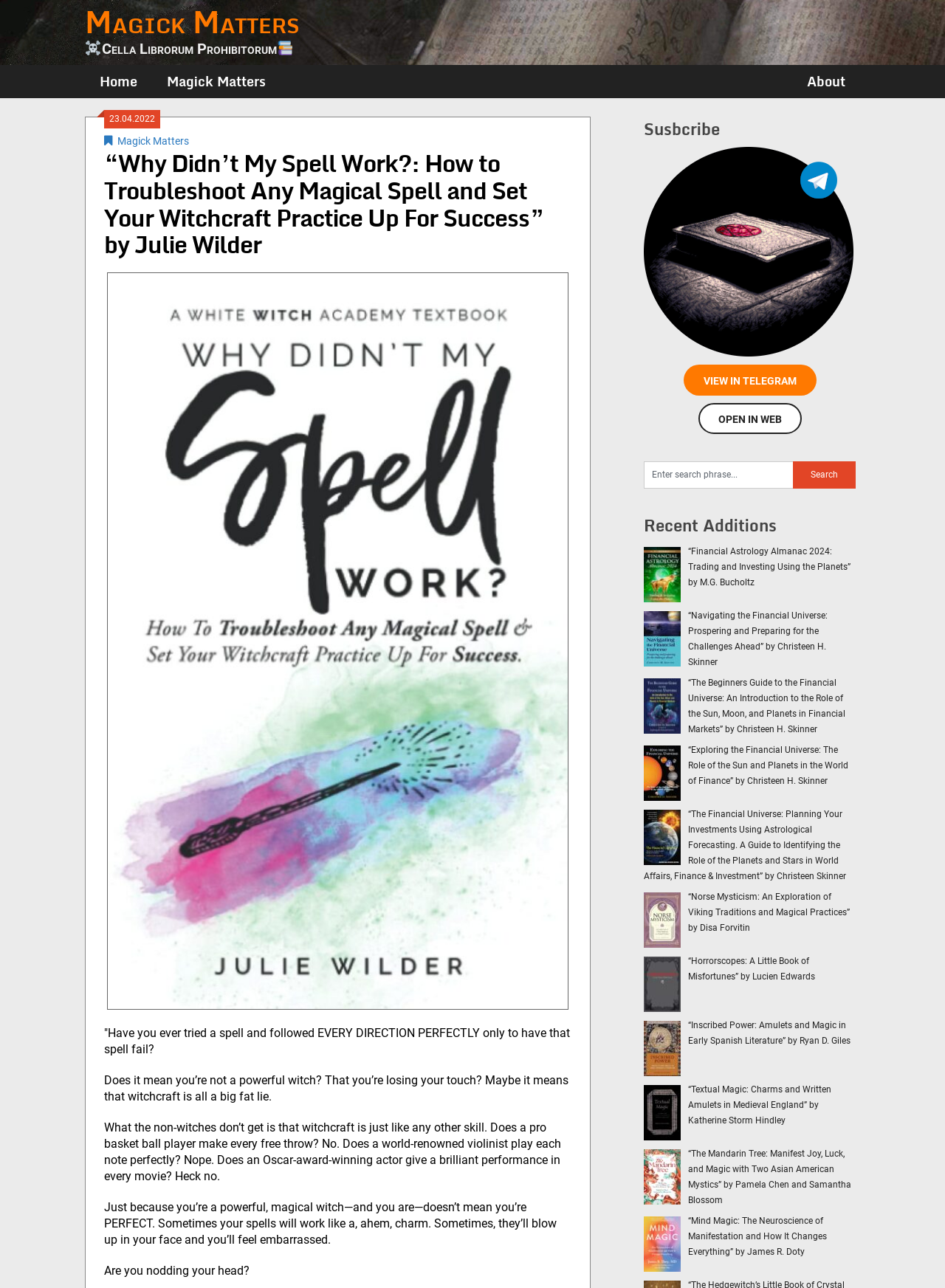Identify the bounding box coordinates of the section to be clicked to complete the task described by the following instruction: "Search for a phrase". The coordinates should be four float numbers between 0 and 1, formatted as [left, top, right, bottom].

[0.681, 0.358, 0.839, 0.379]